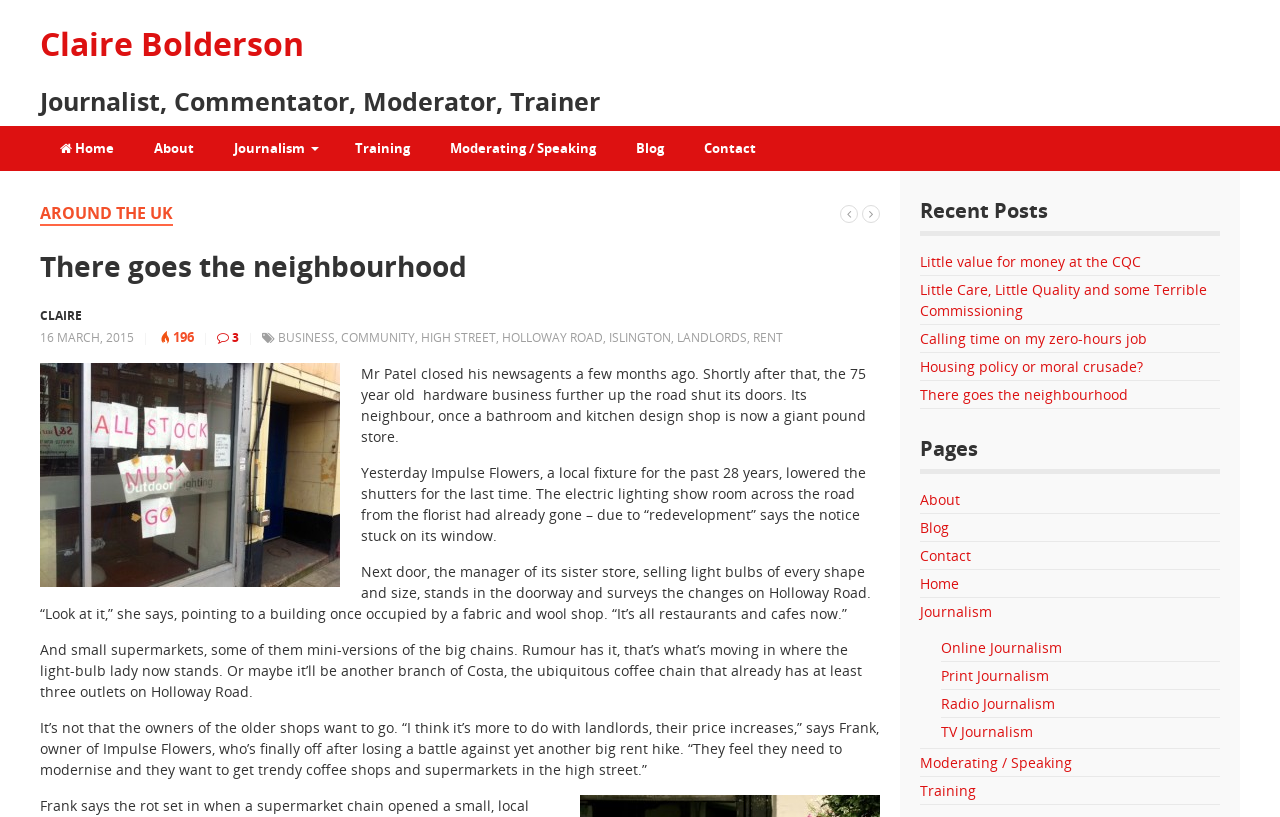Indicate the bounding box coordinates of the clickable region to achieve the following instruction: "Check the 'Recent Posts' section."

[0.719, 0.246, 0.953, 0.289]